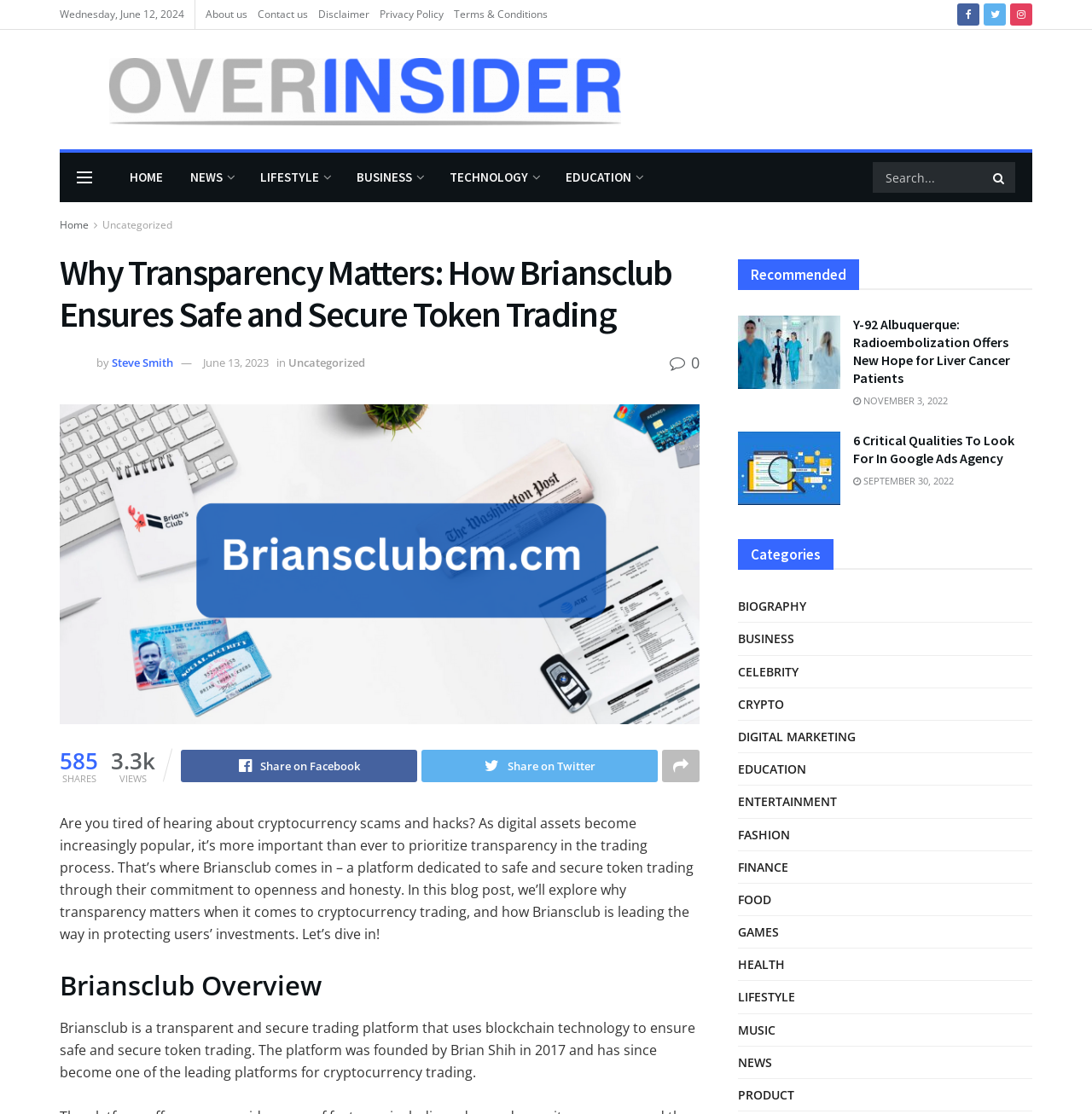What is the purpose of the search bar?
We need a detailed and exhaustive answer to the question. Please elaborate.

I inferred the purpose of the search bar by its location at the top of the webpage and its label 'Search...' which suggests that it is used to search for articles or content within the website.